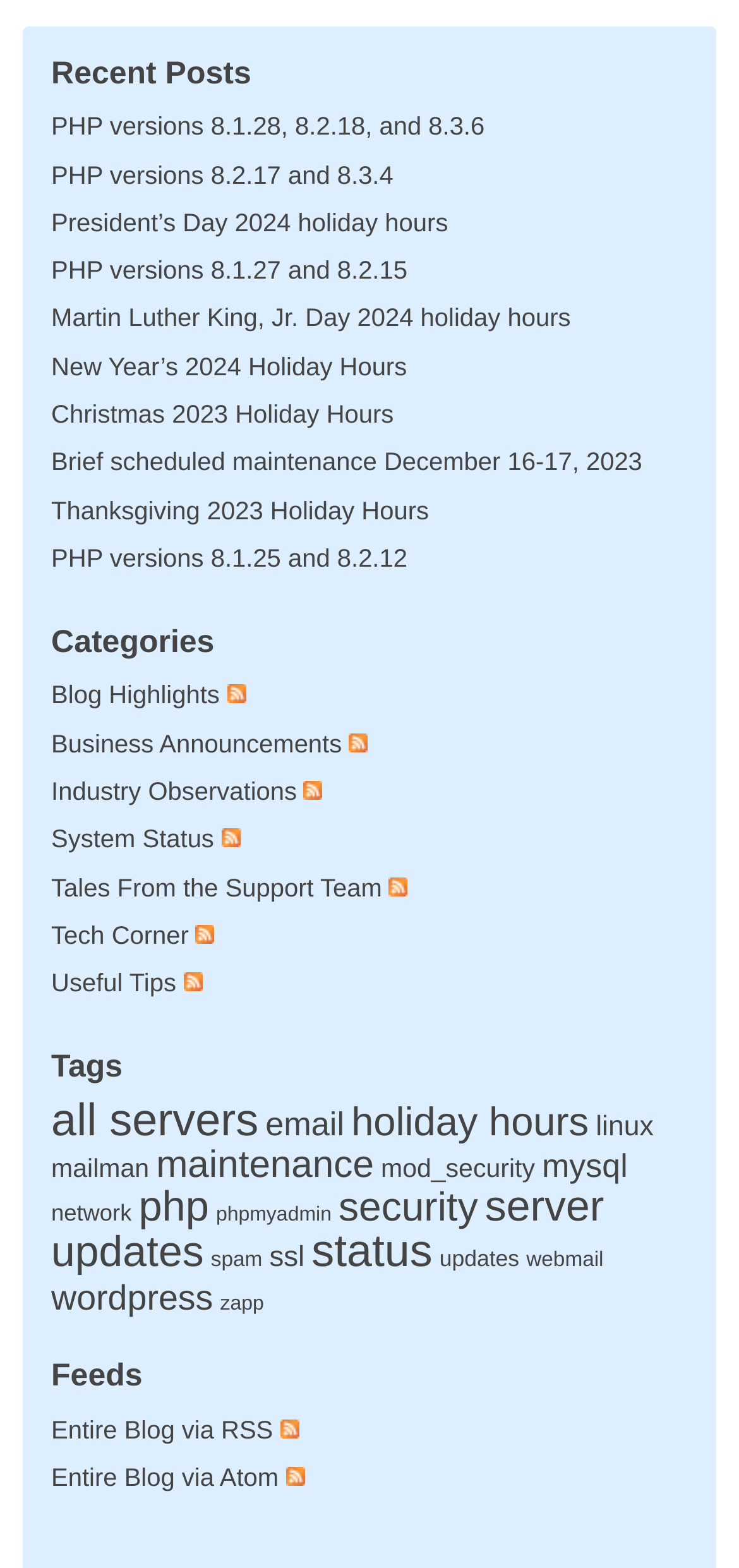Using the description: "Entire Blog via Atom", identify the bounding box of the corresponding UI element in the screenshot.

[0.069, 0.933, 0.412, 0.951]